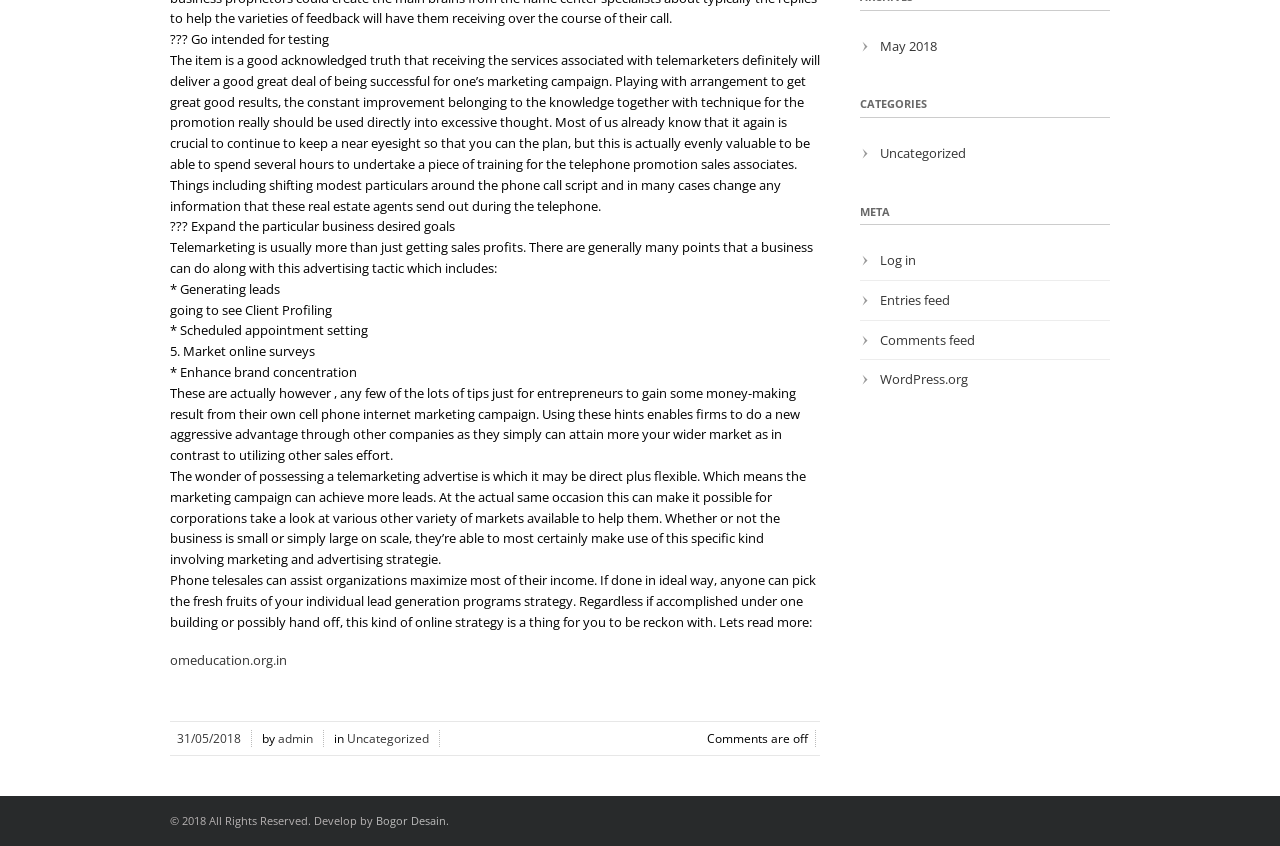Return the bounding box coordinates of the UI element that corresponds to this description: "Bogor Desain.". The coordinates must be given as four float numbers in the range of 0 and 1, [left, top, right, bottom].

[0.294, 0.961, 0.351, 0.979]